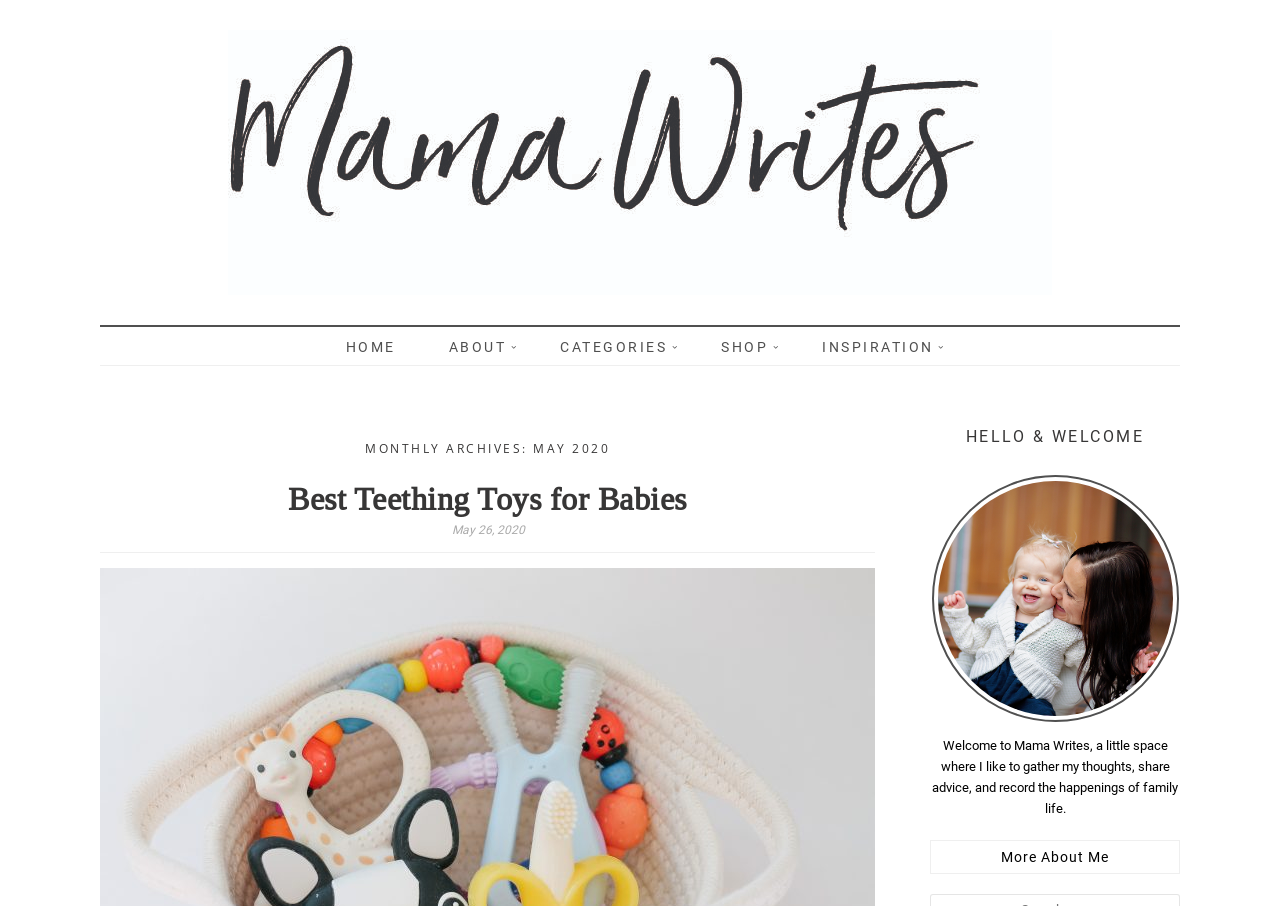From the given element description: "May 26, 2020", find the bounding box for the UI element. Provide the coordinates as four float numbers between 0 and 1, in the order [left, top, right, bottom].

[0.352, 0.577, 0.41, 0.592]